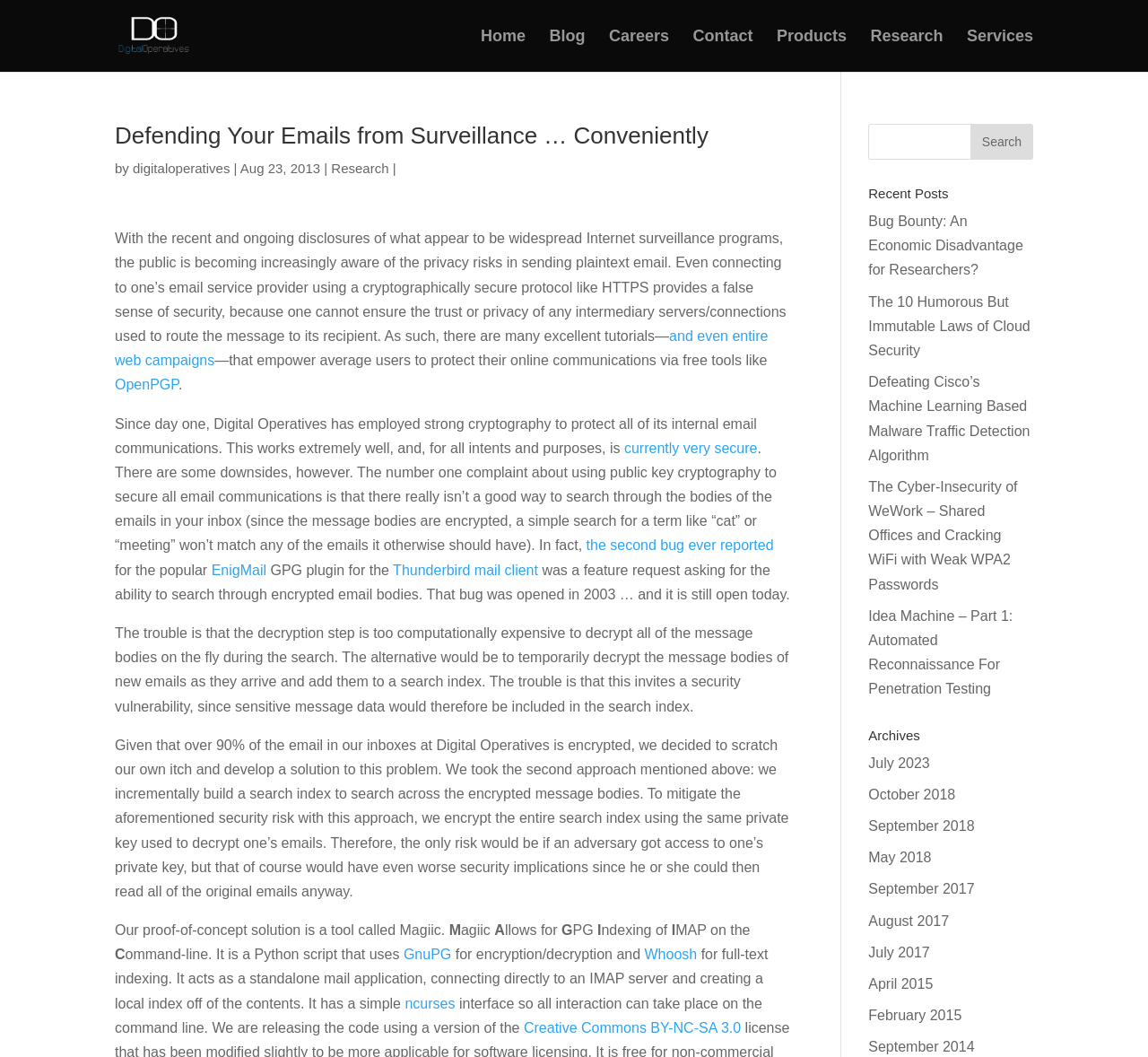Please examine the image and answer the question with a detailed explanation:
What is the name of the company?

I determined the answer by looking at the top-left corner of the webpage, where I found a link with the text 'Digital Operatives'. This suggests that it is the name of the company.